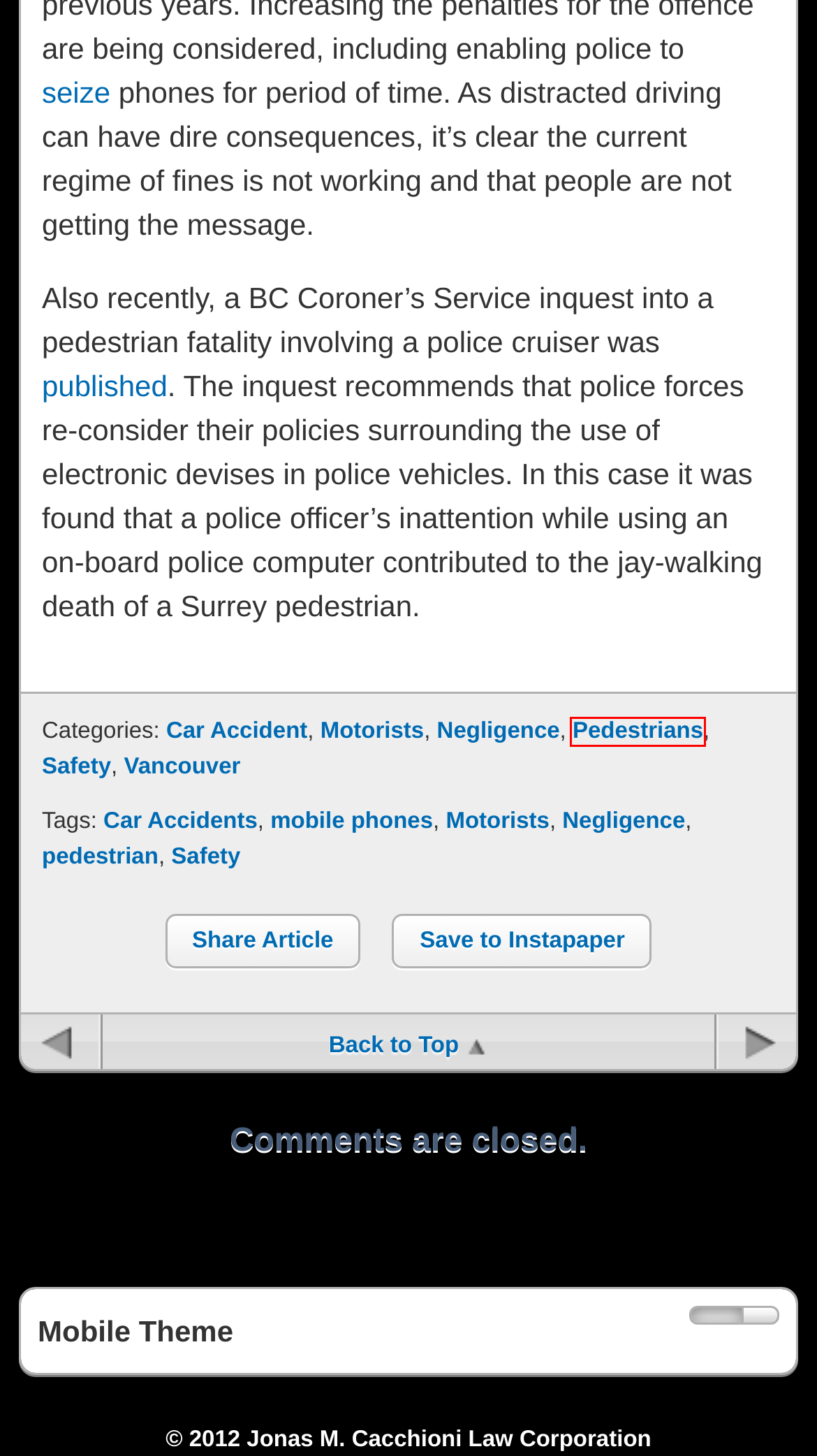A screenshot of a webpage is provided, featuring a red bounding box around a specific UI element. Identify the webpage description that most accurately reflects the new webpage after interacting with the selected element. Here are the candidates:
A. mobile phones | Cacchioni Law
B. Motorists | Cacchioni Law
C. Pedestrians | Cacchioni Law
D. Car Accidents | Cacchioni Law
E. pedestrian | Cacchioni Law
F. Safety | Cacchioni Law
G. Vancouver | Cacchioni Law
H. Road Pricing | Cacchioni Law

C